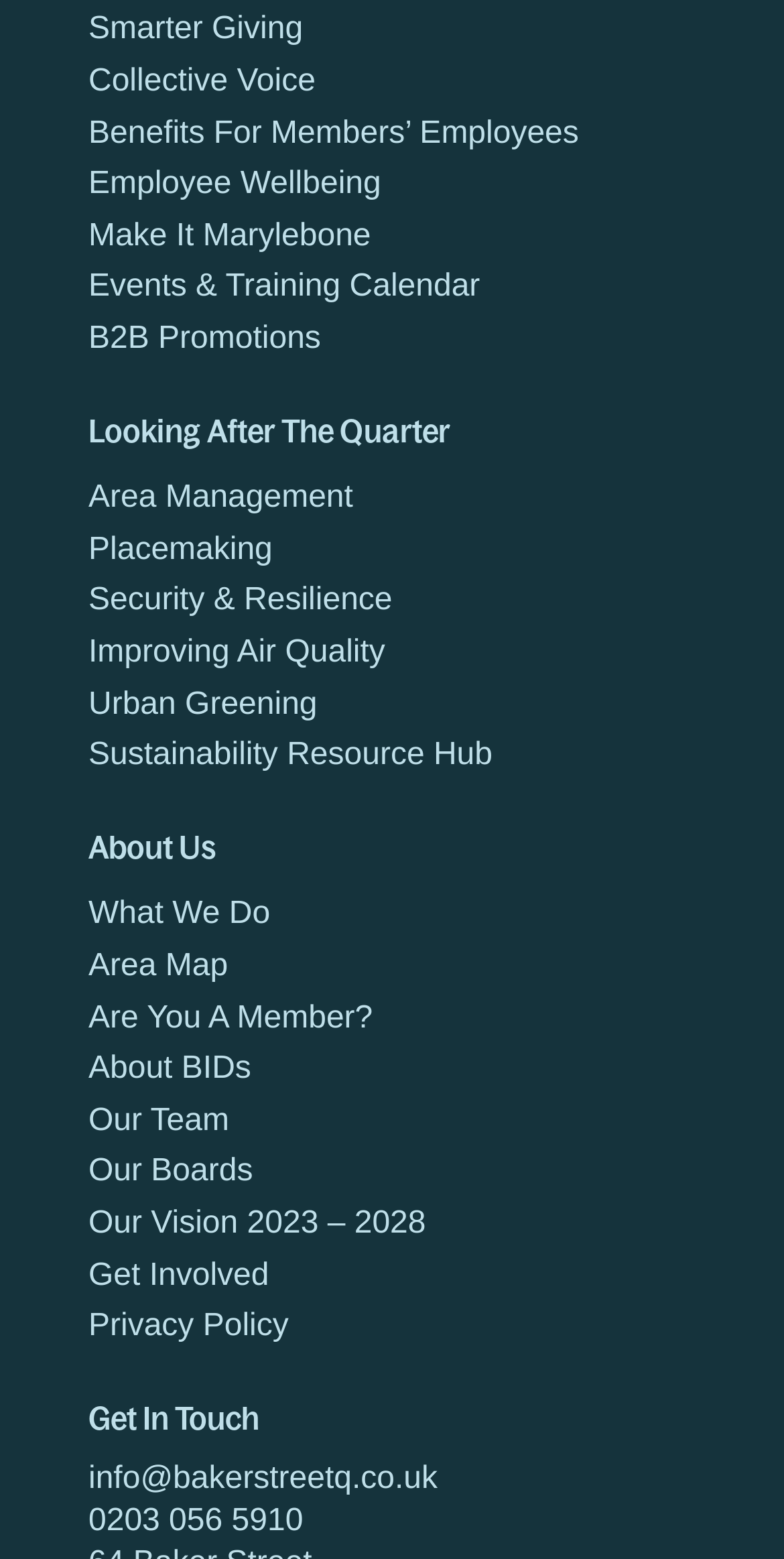Using the provided description: "Sustainability Resource Hub", find the bounding box coordinates of the corresponding UI element. The output should be four float numbers between 0 and 1, in the format [left, top, right, bottom].

[0.113, 0.474, 0.628, 0.495]